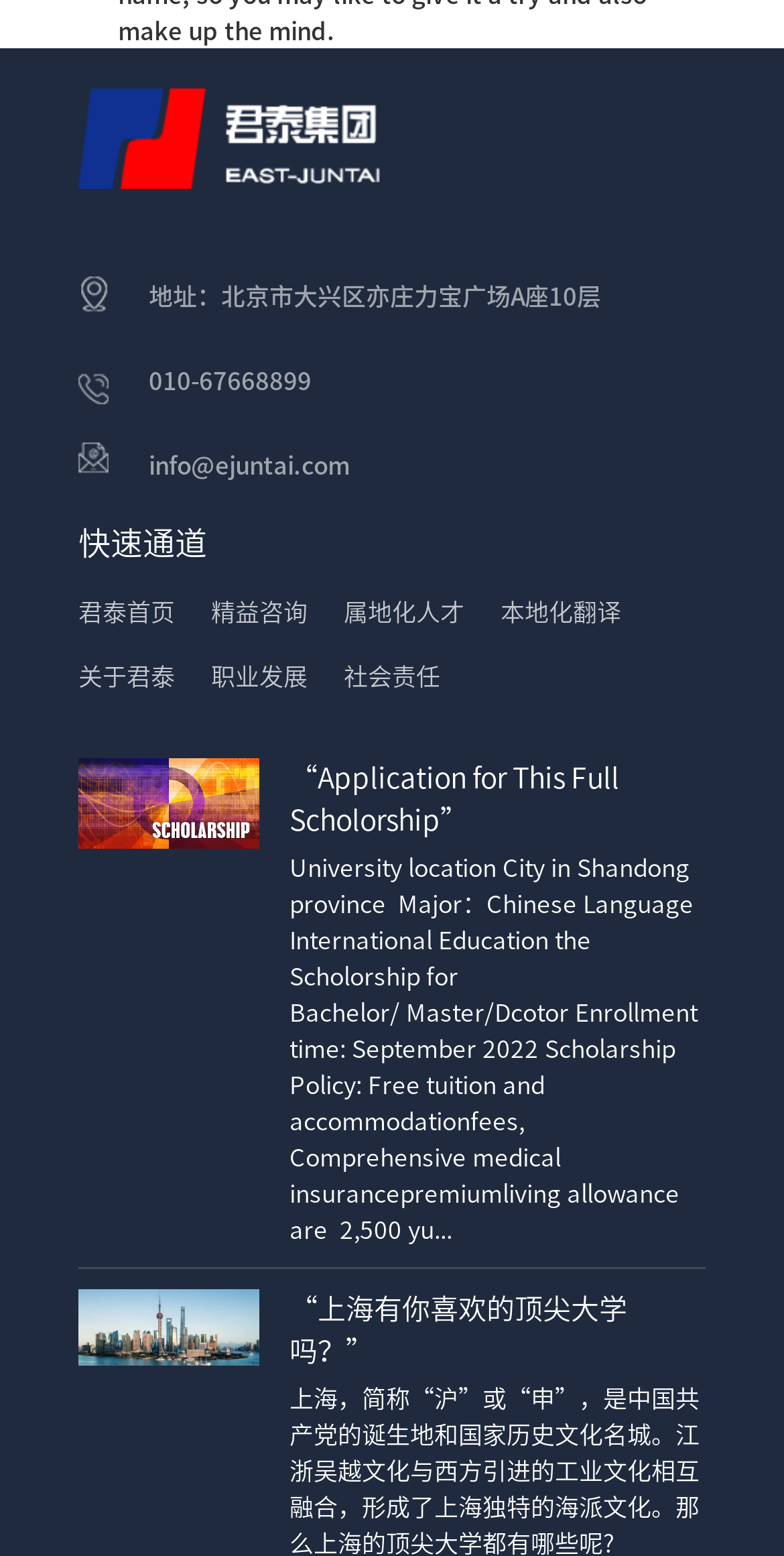Answer the question in one word or a short phrase:
What is the location of the university mentioned in the first news article?

City in Shandong province